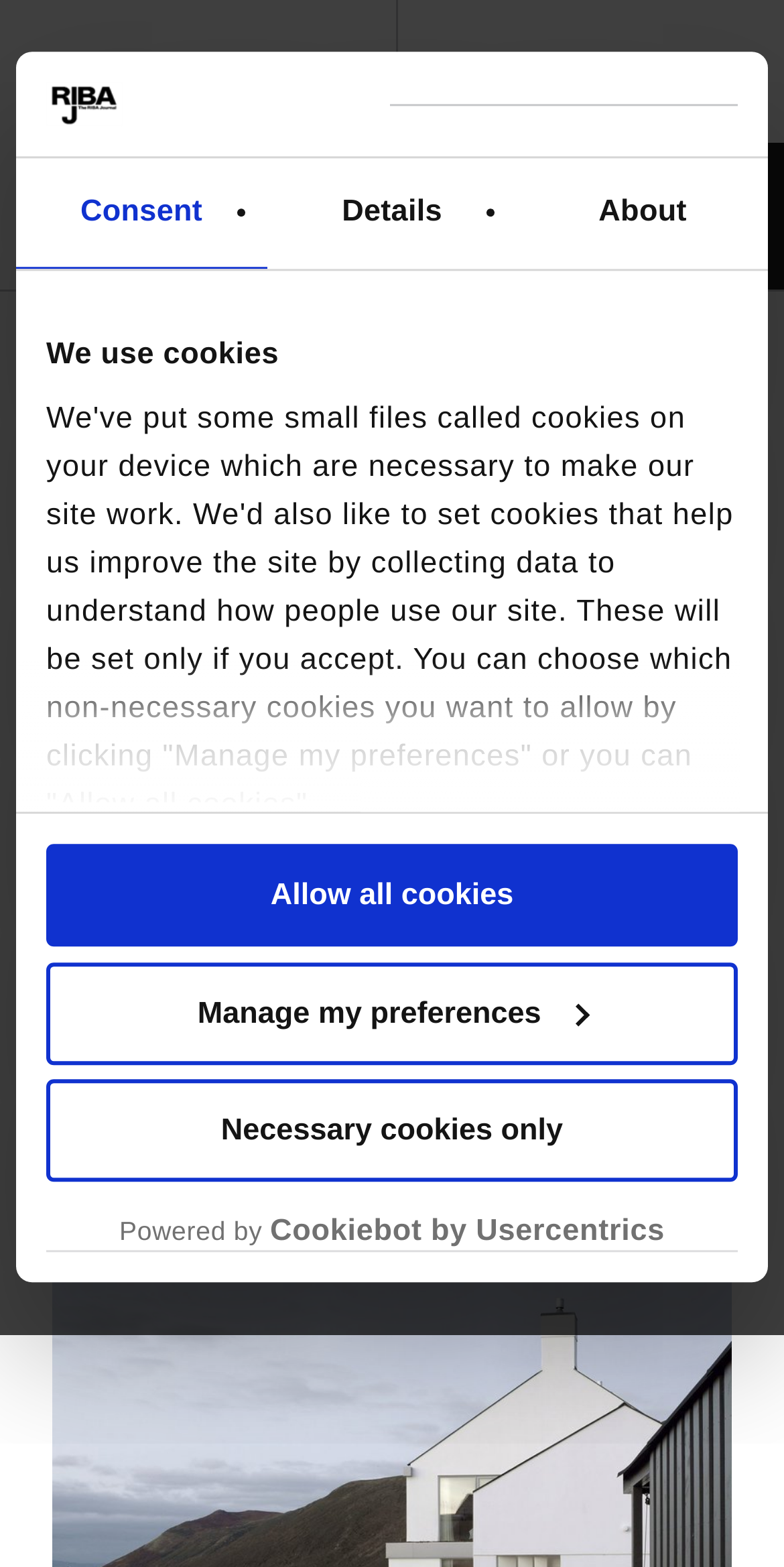What is the date of the article?
Please give a detailed and thorough answer to the question, covering all relevant points.

I found the answer by looking at the time element in the footer section of the webpage, which displays the date '25 May 2023'.